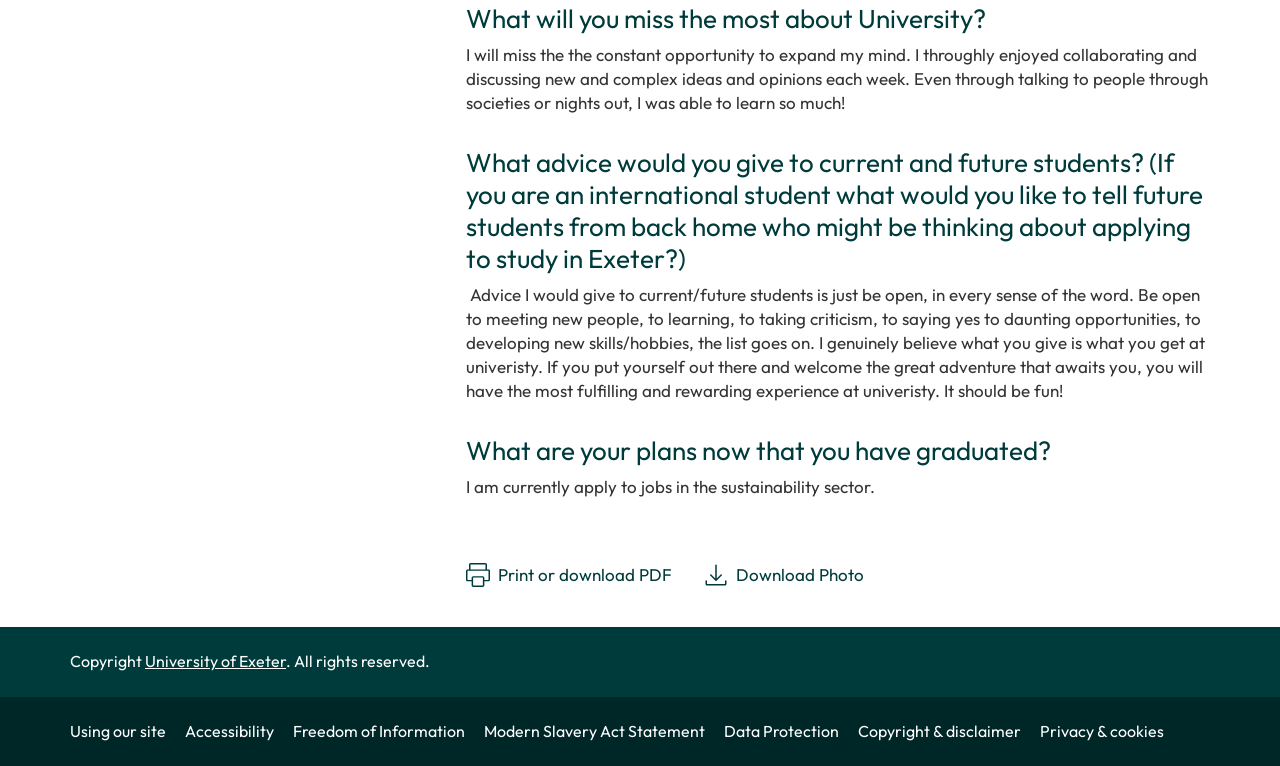Specify the bounding box coordinates (top-left x, top-left y, bottom-right x, bottom-right y) of the UI element in the screenshot that matches this description: Copyright & disclaimer

[0.67, 0.941, 0.81, 0.967]